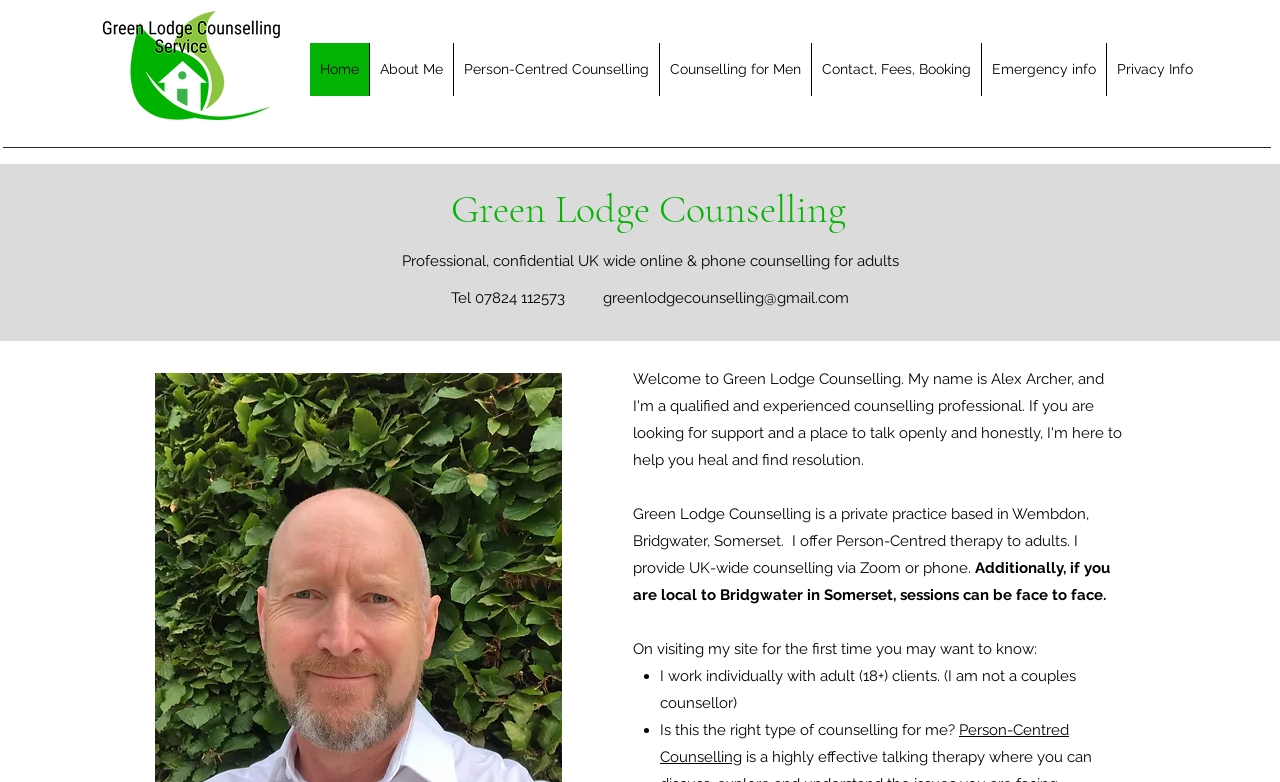Please provide a comprehensive answer to the question based on the screenshot: What is the counsellor's contact number?

The webpage displays the counsellor's contact number, 07824 112573, in the StaticText element.